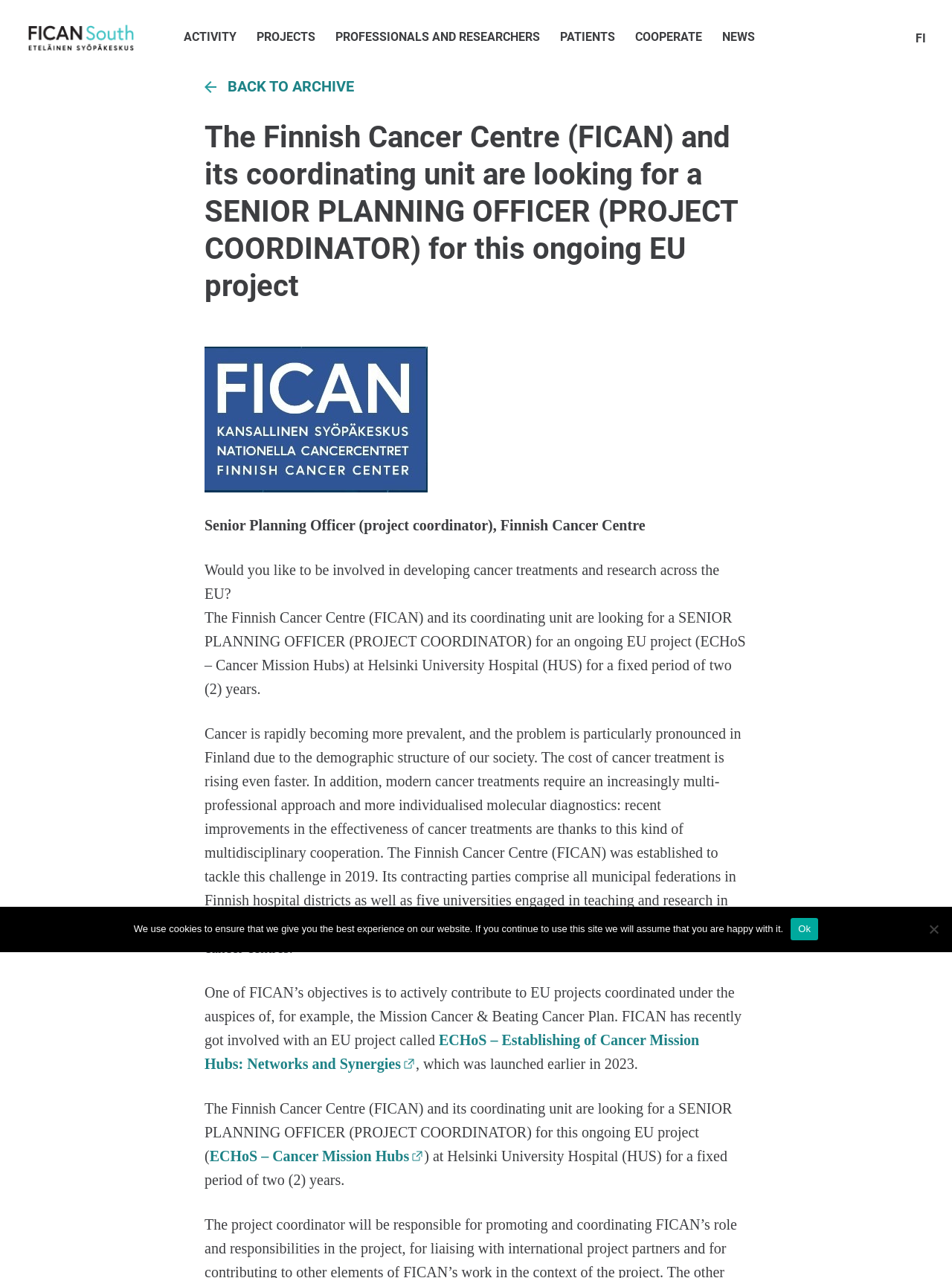Summarize the contents and layout of the webpage in detail.

The webpage is about a job posting for a Senior Planning Officer (Project Coordinator) at the Finnish Cancer Centre (FICAN). At the top of the page, there is a navigation menu with links to different sections, including "ACTIVITY", "PROJECTS", "PROFESSIONALS AND RESEARCHERS", "PATIENTS", "COOPERATE", and "NEWS". On the top right corner, there is a link to switch the language to Finnish.

Below the navigation menu, there is a header section with a link to "BACK TO ARCHIVE" and a heading that repeats the job title and the organization. The main content of the page is divided into several paragraphs of text, which describe the job responsibilities, the organization, and the project details.

The text explains that the Finnish Cancer Centre is looking for a Senior Planning Officer to work on an ongoing EU project, and the job is based at Helsinki University Hospital for a fixed period of two years. The project is related to cancer treatment and research, and the organization is involved in EU projects coordinated under the auspices of the Mission Cancer & Beating Cancer Plan.

There are two links to the project "ECHoS – Cancer Mission Hubs" within the text, which provide more information about the project. At the bottom of the page, there is a cookie notice dialog with a message about the use of cookies on the website and options to accept or decline.

On the top left corner, there is a small image with a link to "FICAN South - Etusivulle", which appears to be a logo or a button to navigate to the FICAN South homepage.